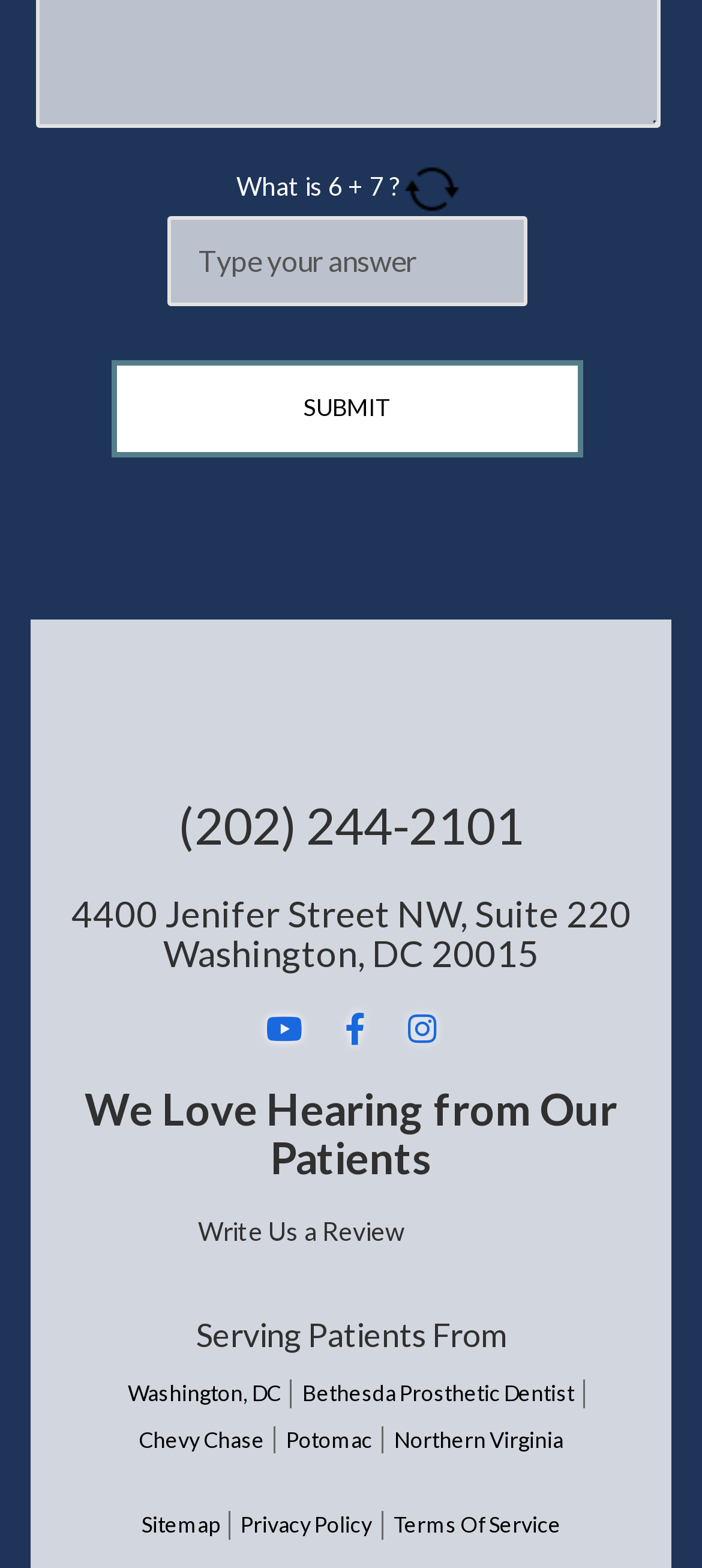Identify the bounding box coordinates necessary to click and complete the given instruction: "Click the link to write a review on Google".

[0.577, 0.772, 0.718, 0.839]